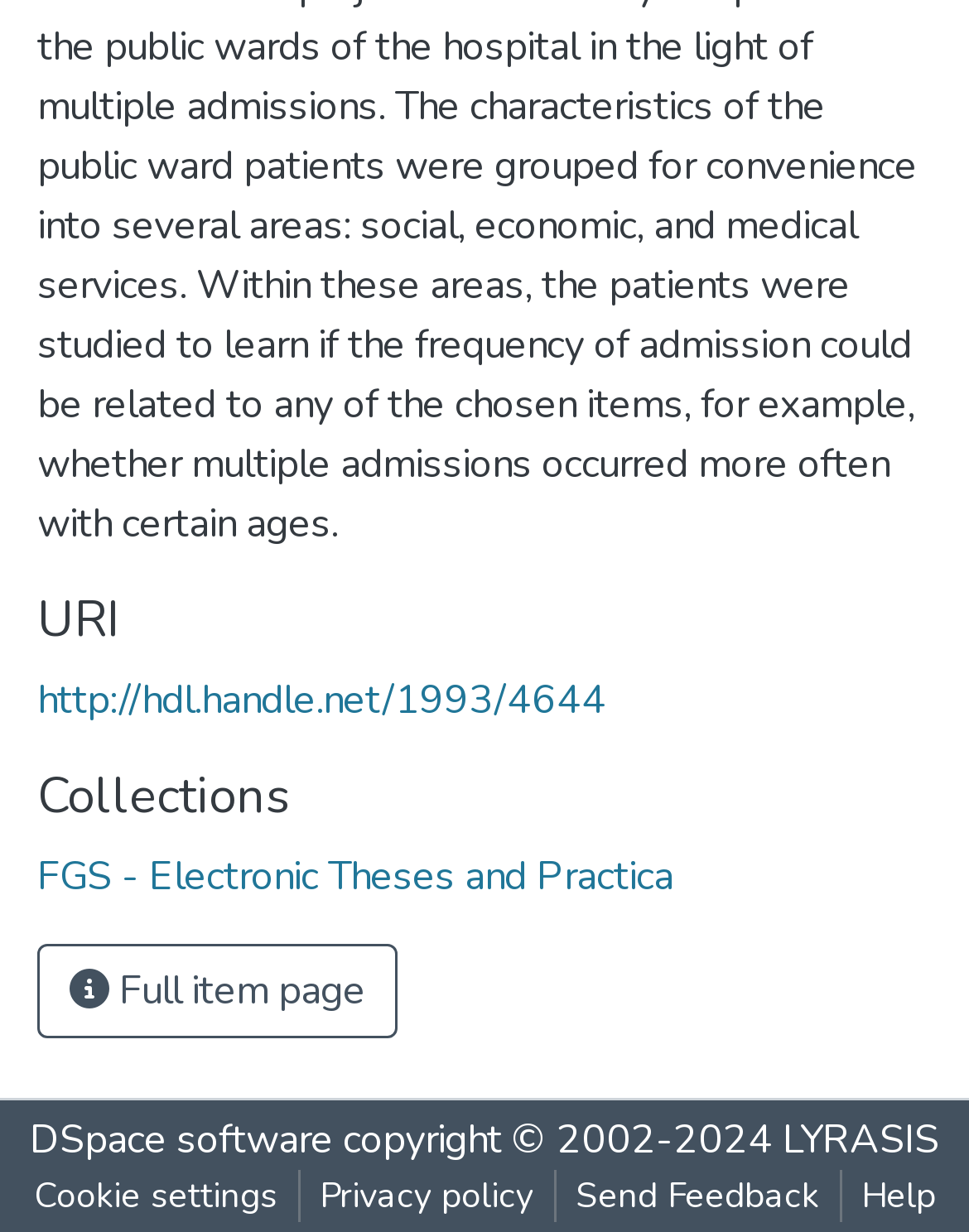How many links are there at the bottom of the page?
Use the information from the screenshot to give a comprehensive response to the question.

I counted the number of link elements at the bottom of the page, which are 'Cookie settings', 'Privacy policy', 'Send Feedback', 'Help', and 'DSpace software', totaling 5 links.